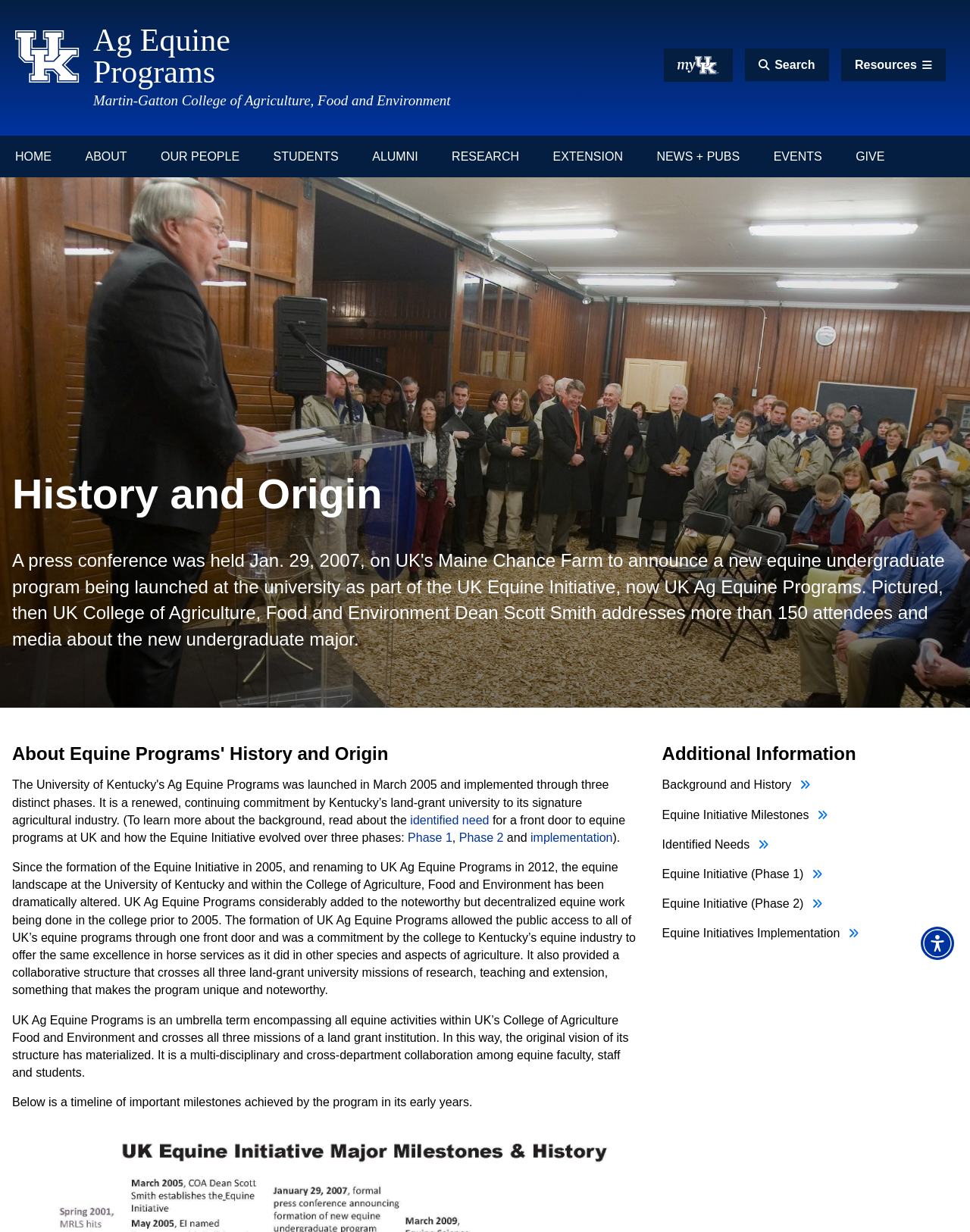What is the function of the 'Accessibility Menu' button?
Please elaborate on the answer to the question with detailed information.

I found the answer by looking at the button element with the text 'Accessibility Menu', which suggests that it provides accessibility options for users with disabilities.